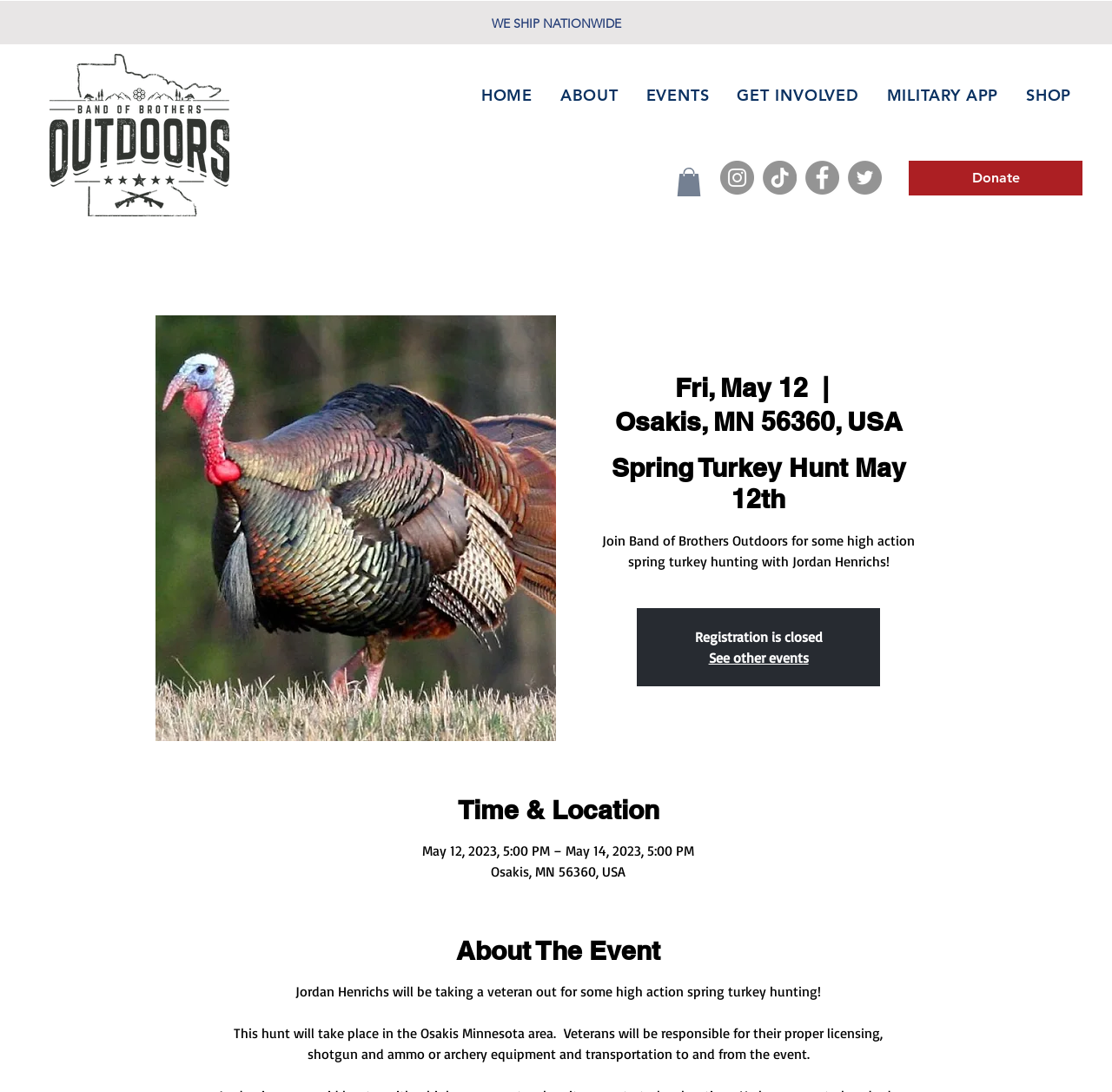Respond with a single word or short phrase to the following question: 
Who is leading the Spring Turkey Hunt event?

Jordan Henrichs